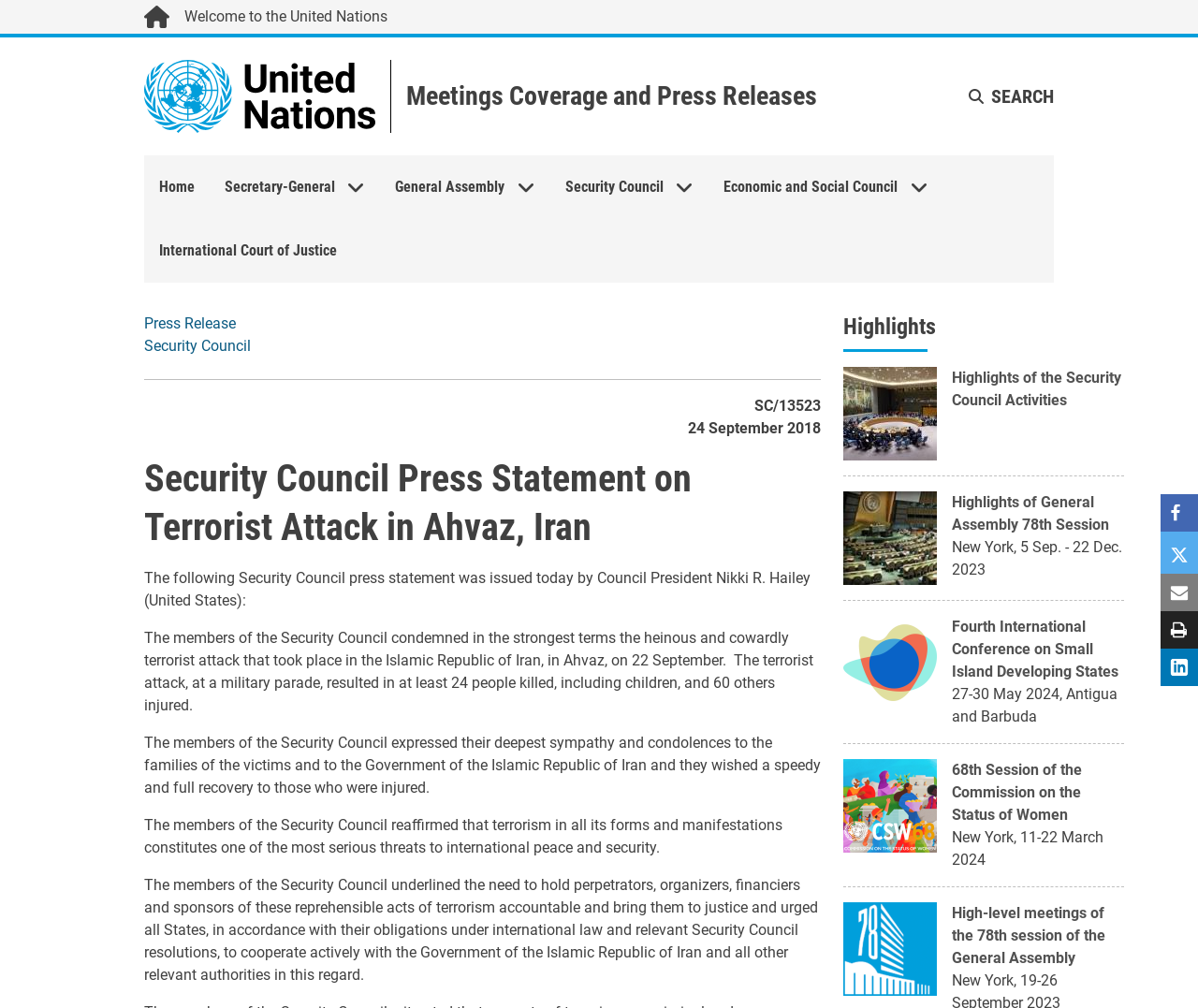What is the name of the organization?
Please provide a full and detailed response to the question.

I inferred this answer by looking at the top-left corner of the webpage, where I found a link with the text 'United Nations' and an image with the same description. This suggests that the webpage is affiliated with the United Nations organization.